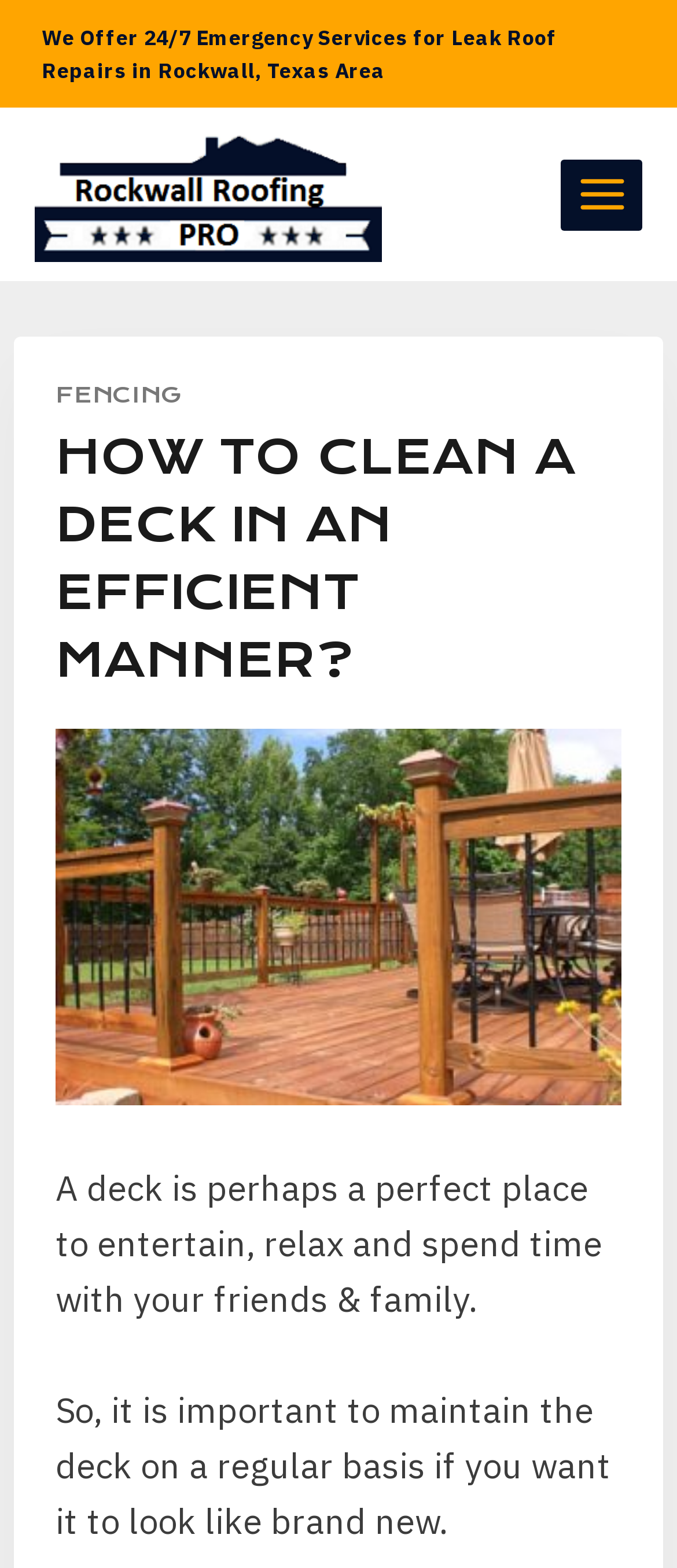What type of services does the company offer? Based on the image, give a response in one word or a short phrase.

Emergency services for leak roof repairs